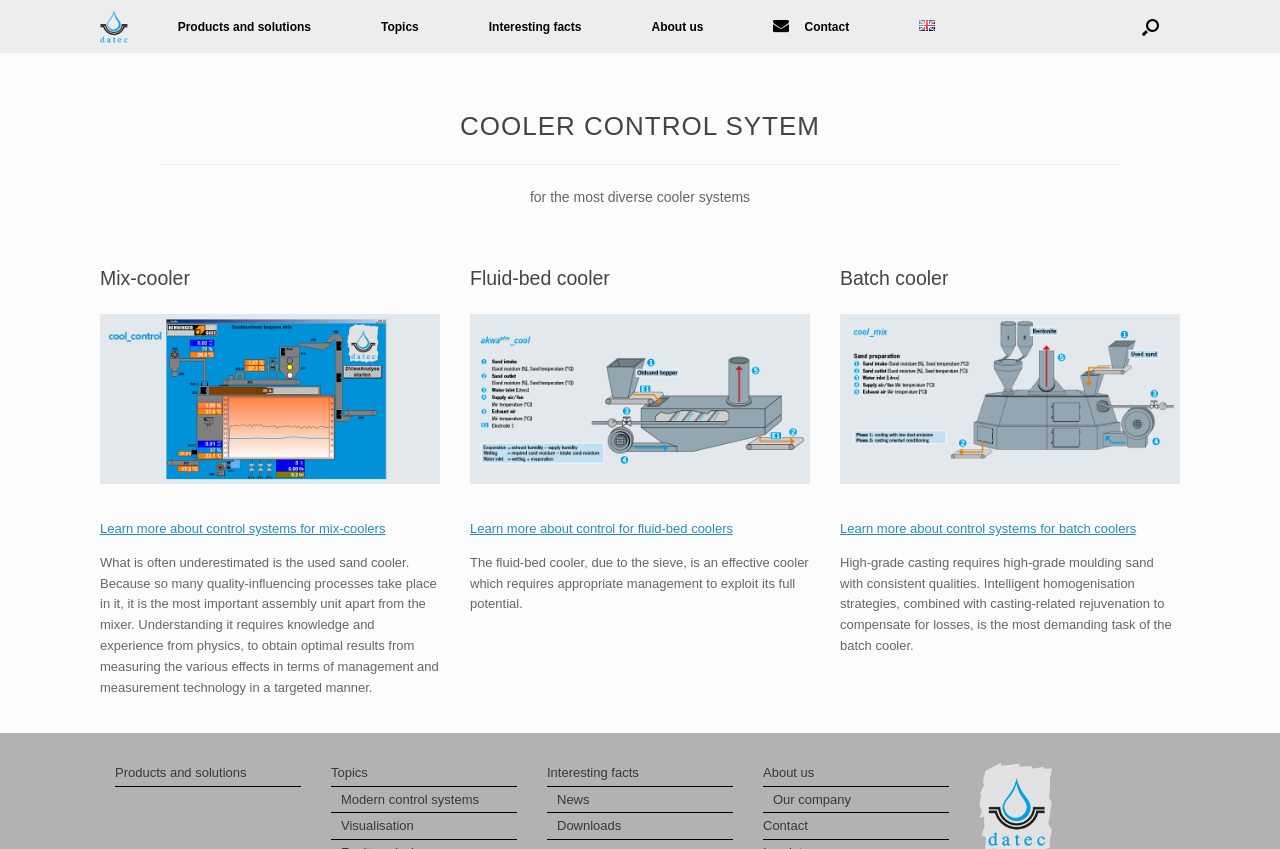Please identify the bounding box coordinates of the element's region that needs to be clicked to fulfill the following instruction: "View the 'About us' page". The bounding box coordinates should consist of four float numbers between 0 and 1, i.e., [left, top, right, bottom].

[0.482, 0.001, 0.577, 0.062]